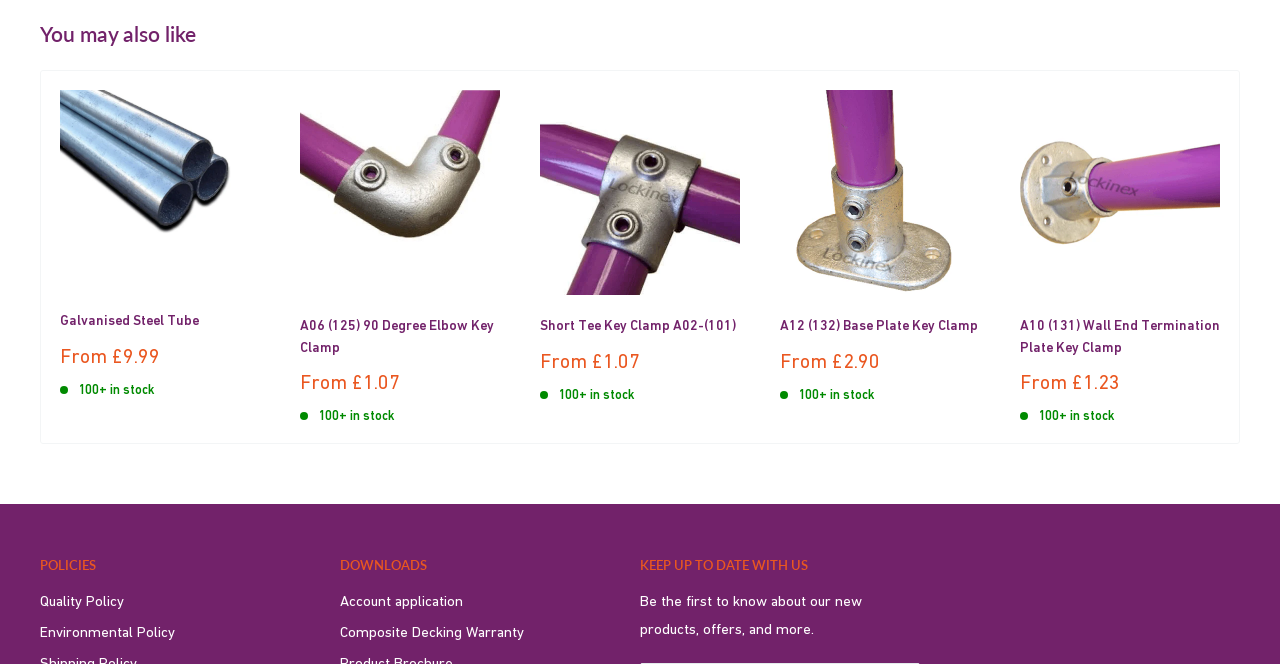Answer this question using a single word or a brief phrase:
What is the purpose of the 'Next' button?

To navigate to the next page